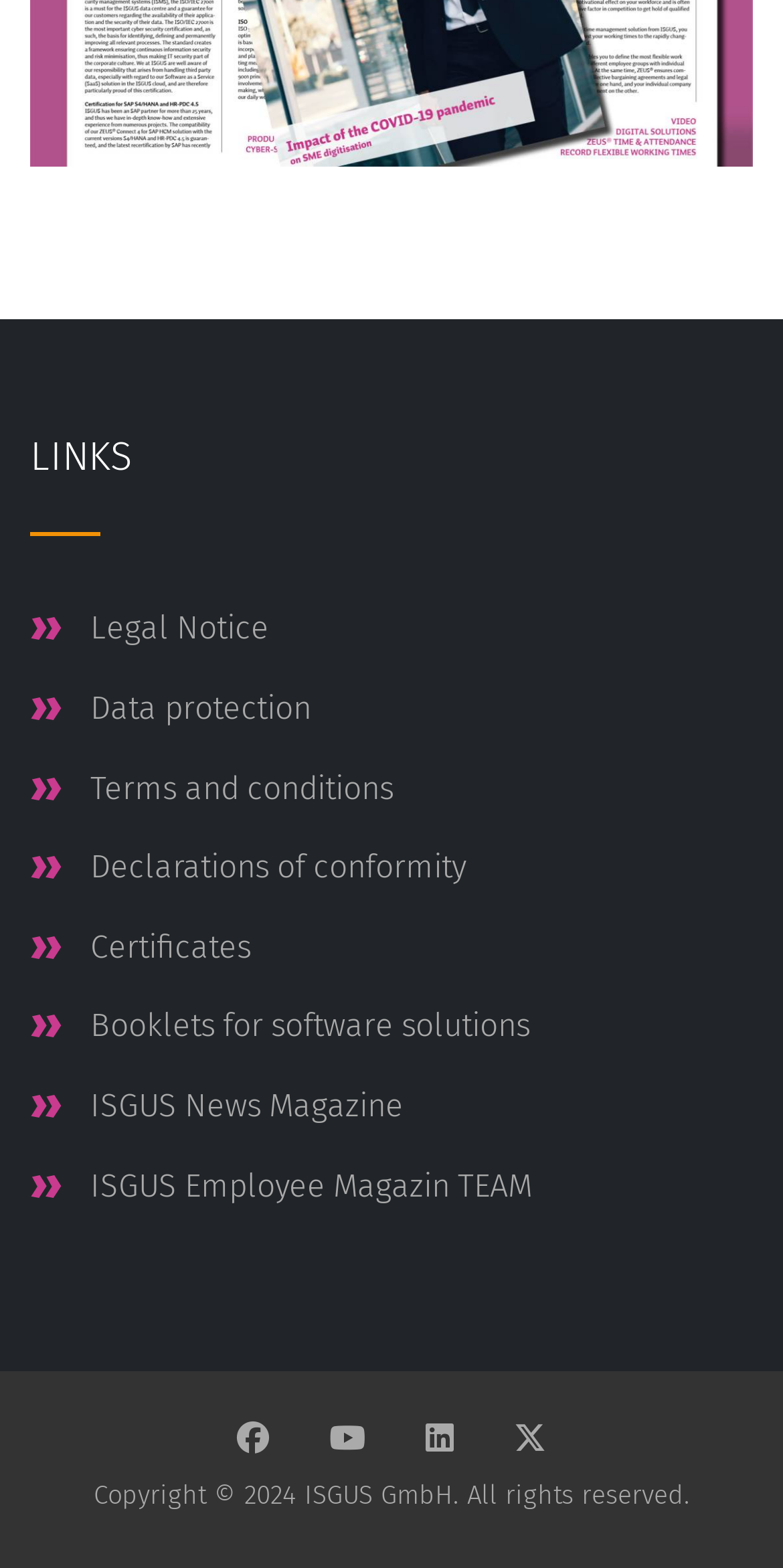What are the social media icons? Based on the screenshot, please respond with a single word or phrase.

Facebook, Twitter, LinkedIn, Instagram